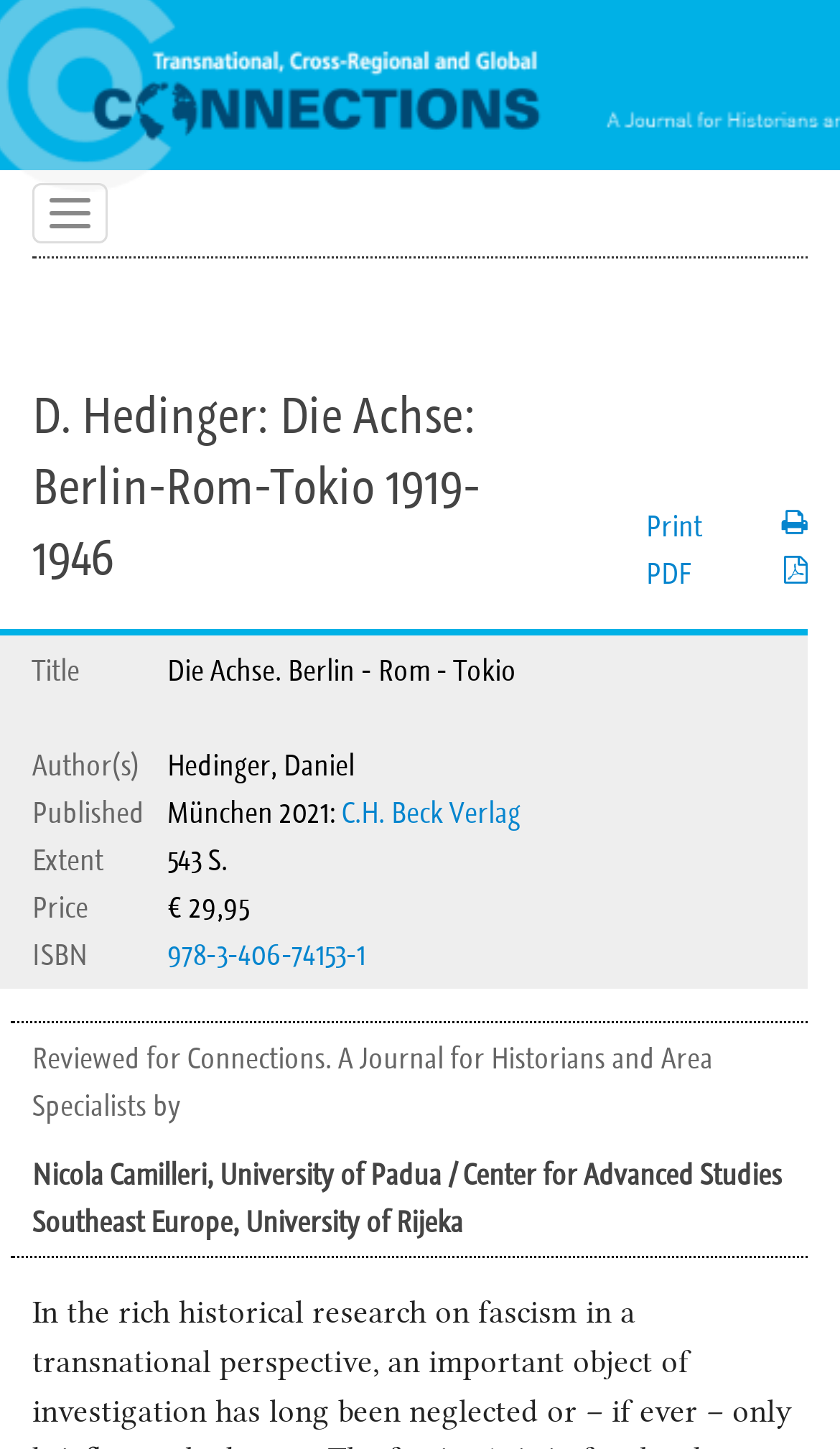Using the description "C.H. Beck Verlag", predict the bounding box of the relevant HTML element.

[0.407, 0.547, 0.62, 0.574]